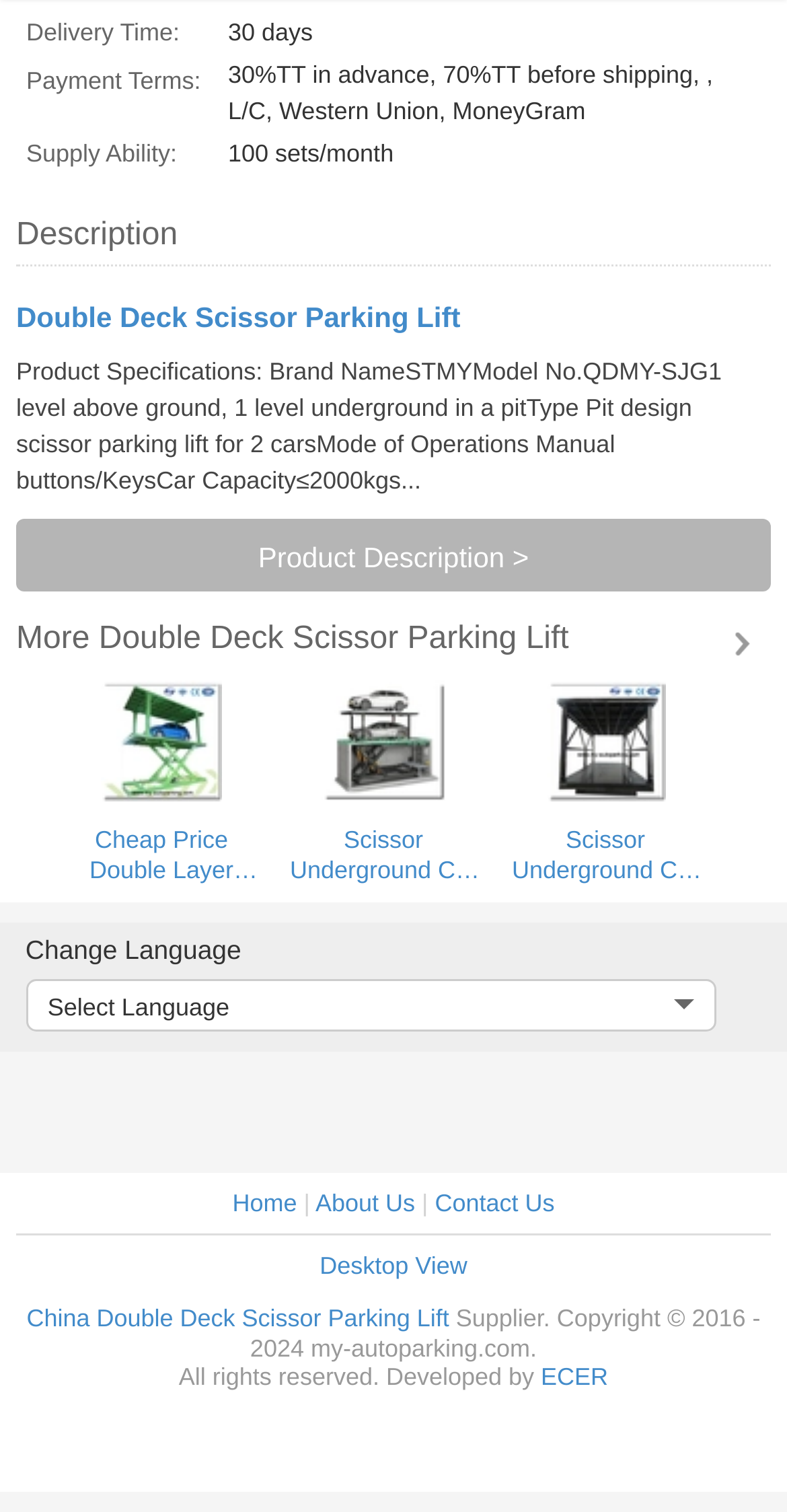Please specify the bounding box coordinates of the element that should be clicked to execute the given instruction: 'View product specifications'. Ensure the coordinates are four float numbers between 0 and 1, expressed as [left, top, right, bottom].

[0.021, 0.234, 0.979, 0.33]